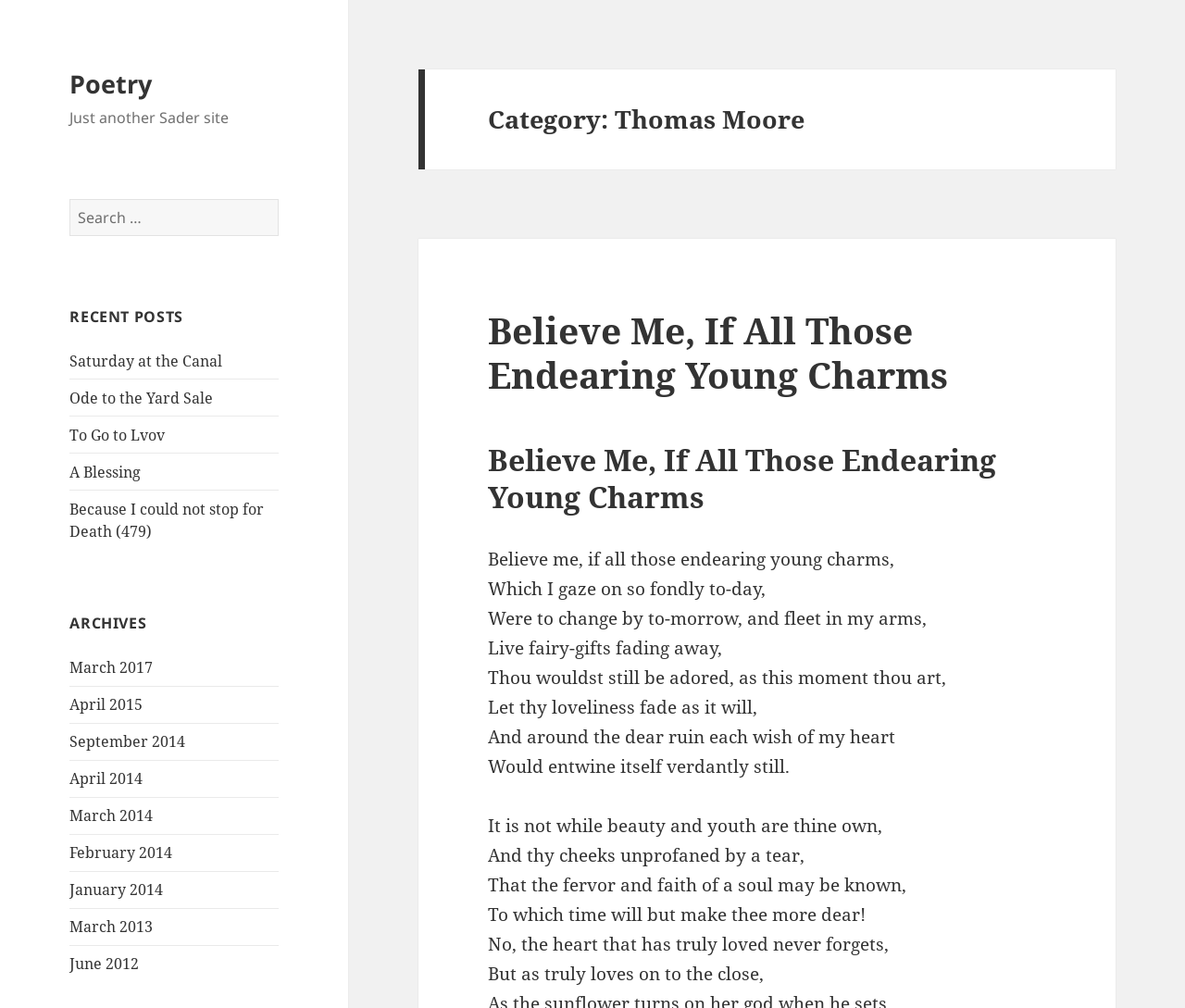Identify the primary heading of the webpage and provide its text.

Category: Thomas Moore